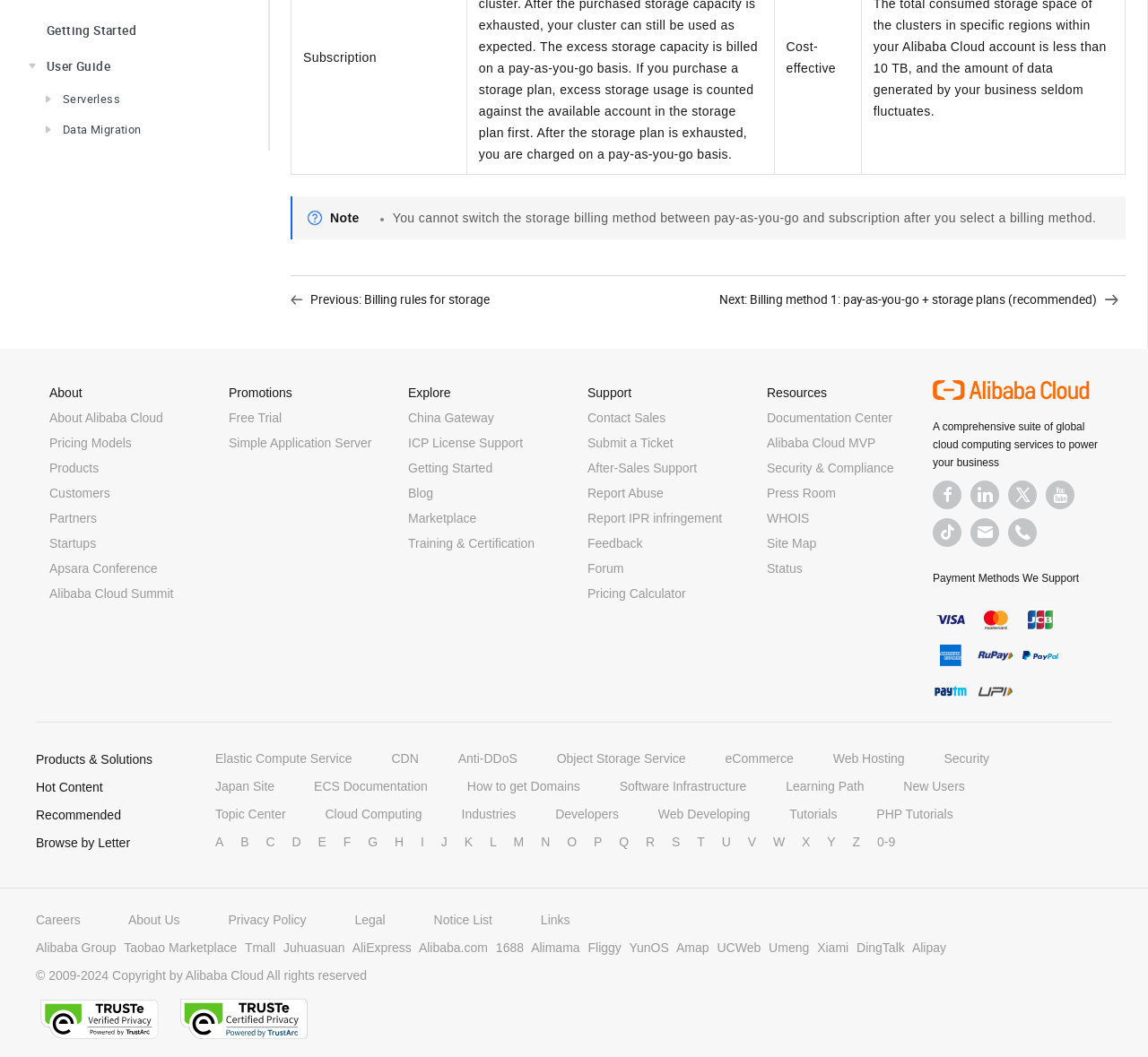Determine the bounding box coordinates of the region that needs to be clicked to achieve the task: "Learn about Serverless".

[0.033, 0.08, 0.212, 0.109]